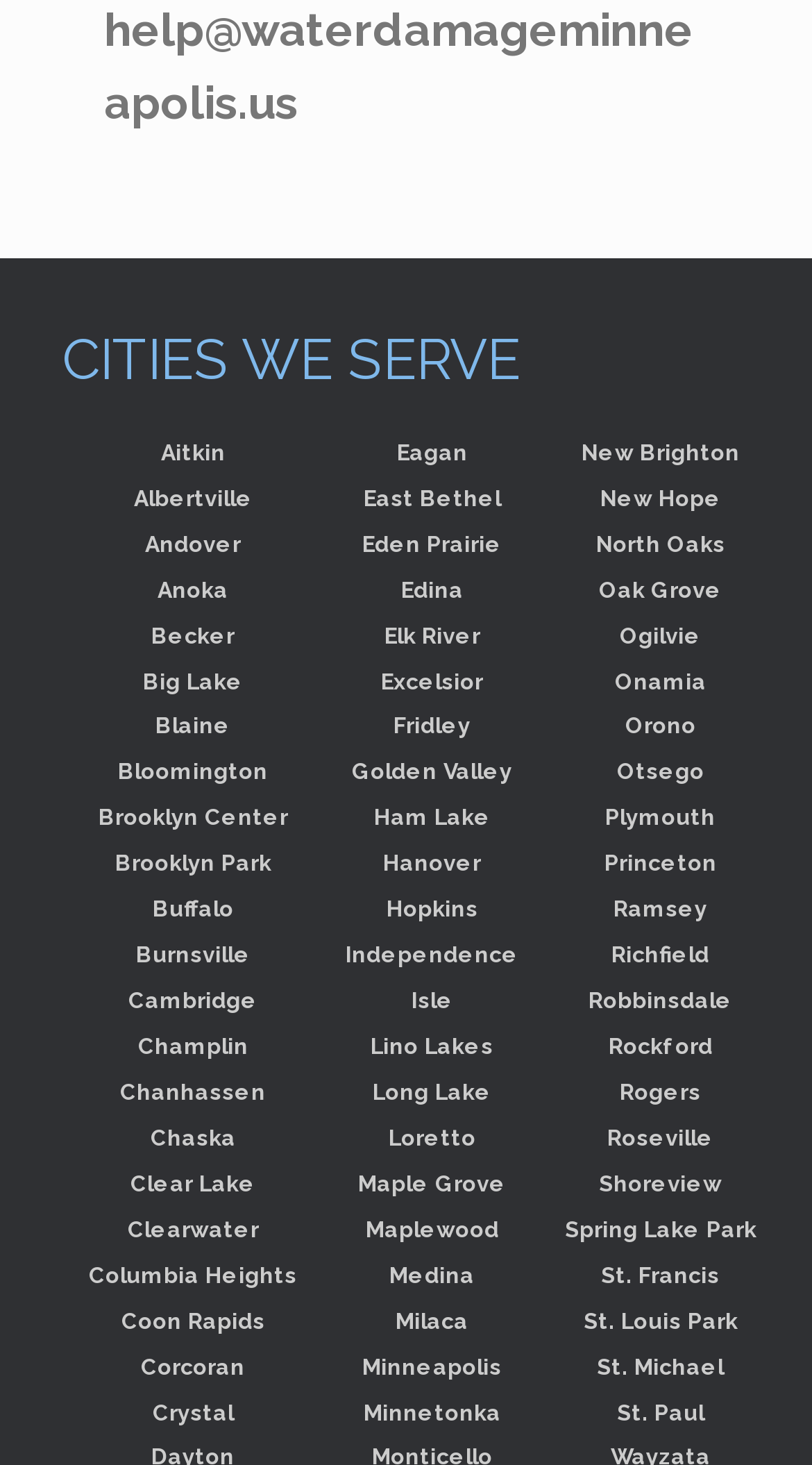Is Minneapolis one of the cities served?
Examine the image closely and answer the question with as much detail as possible.

I searched for the city 'Minneapolis' in the list of cities under the 'CITIES WE SERVE' static text element and found a link element with the text 'Minneapolis'.